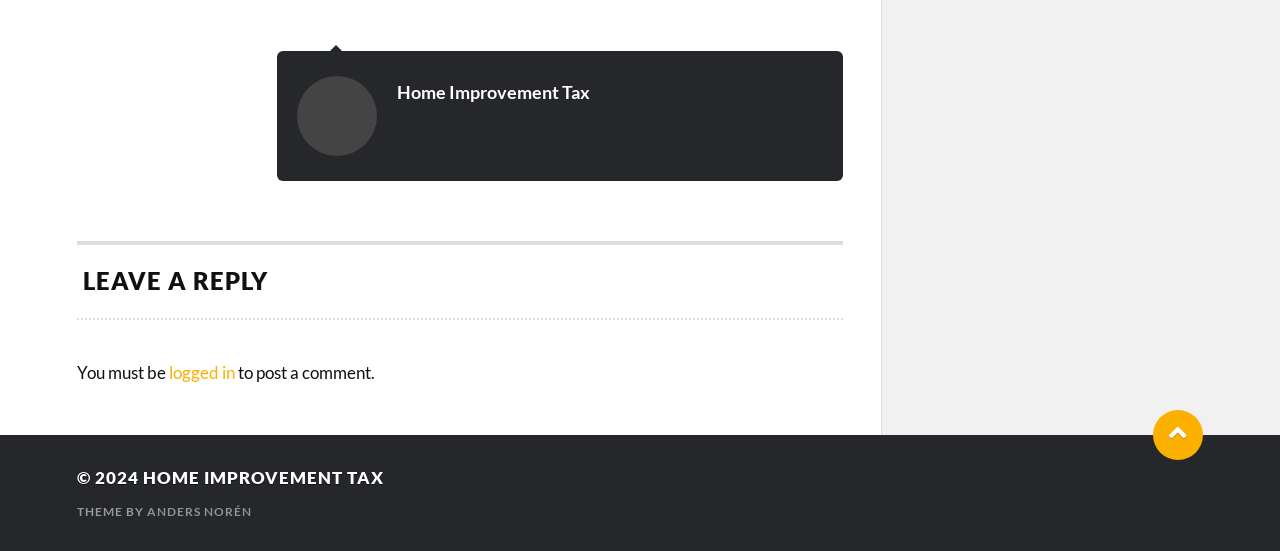What is required to post a comment?
Can you offer a detailed and complete answer to this question?

The static text 'You must be' followed by the link 'logged in' and then the static text 'to post a comment' suggests that one needs to be logged in to post a comment on this website.